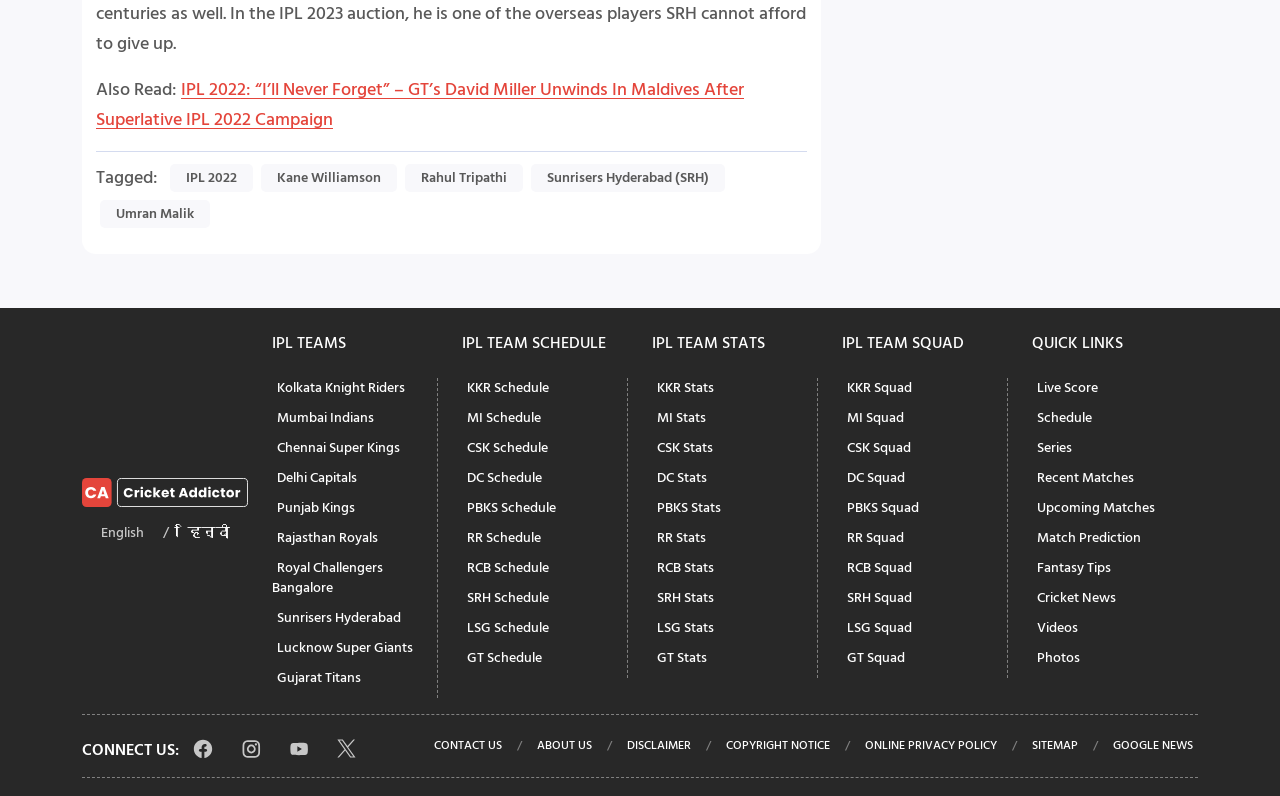Find the bounding box coordinates for the element that must be clicked to complete the instruction: "Visit Facebook page". The coordinates should be four float numbers between 0 and 1, indicated as [left, top, right, bottom].

[0.146, 0.918, 0.171, 0.963]